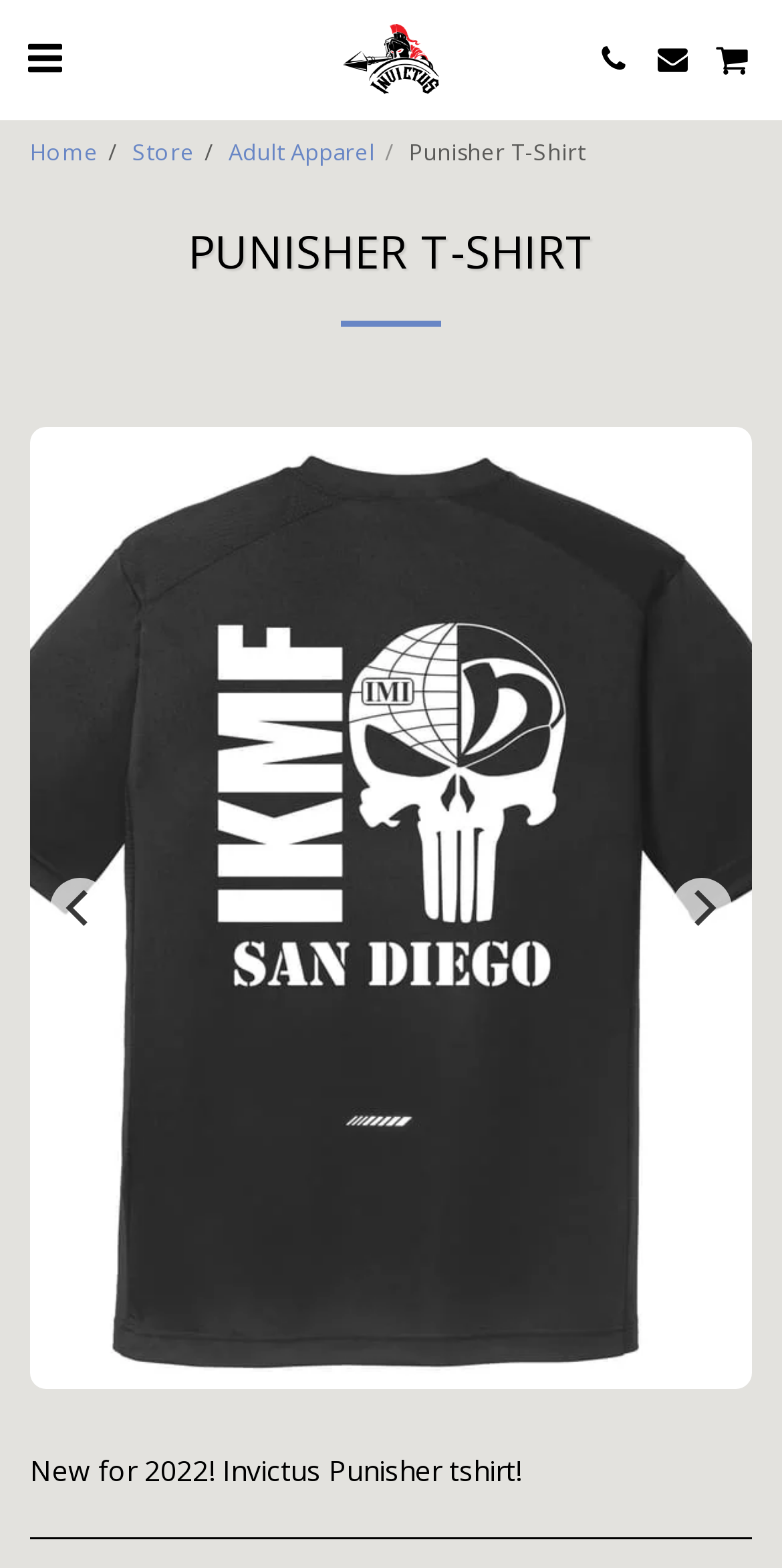Offer a meticulous caption that includes all visible features of the webpage.

The webpage is about a Punisher T-Shirt from Invictus Krav Maga. At the top left, there is a link to "Invictus Krav Maga" with an accompanying image of the logo. Below this, there are three buttons lined up horizontally, each containing a small icon. 

To the right of these buttons, there is a navigation menu with links to "Home", "Store", "Adult Apparel", and a static text "Punisher T-Shirt". 

Further down, there is a prominent heading "PUNISHER T-SHIRT" spanning almost the entire width of the page. Below this heading, there is a horizontal separator line. 

On the left side, there is a "previous" button with an arrow icon, and on the right side, there is a "next" button with an arrow icon. 

At the very bottom of the page, there is a static text "New for 2022! Invictus Punisher tshirt!" which seems to be a promotional message.